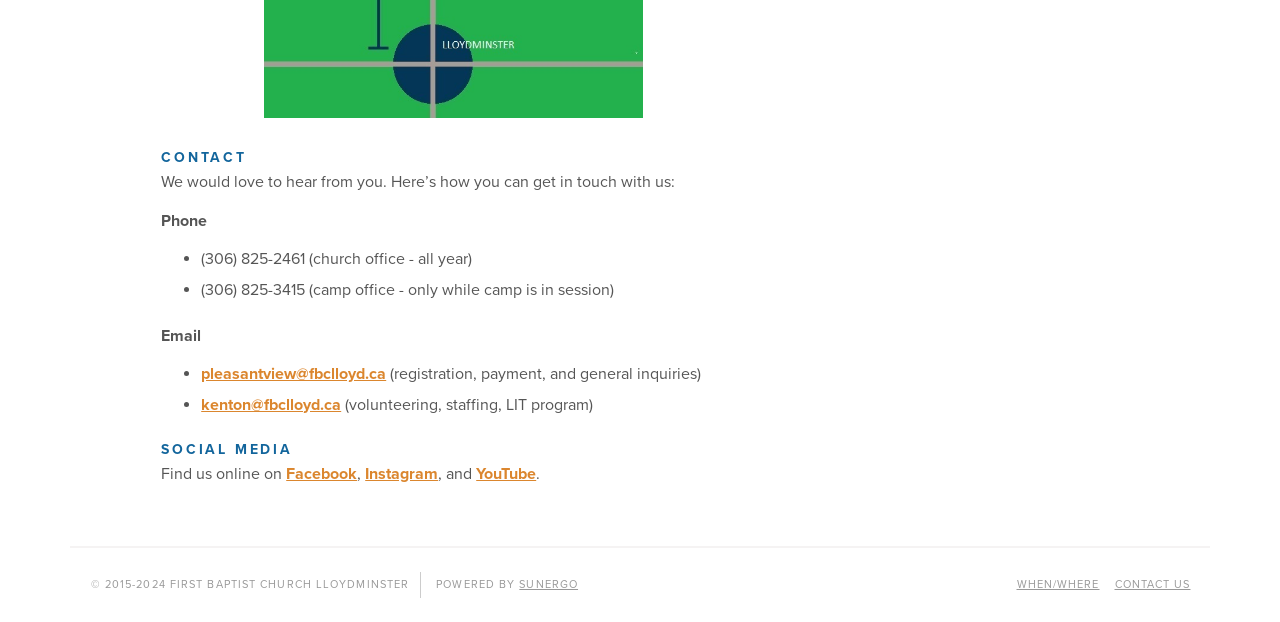Find the bounding box of the UI element described as follows: "Contact Us".

[0.866, 0.919, 0.934, 0.961]